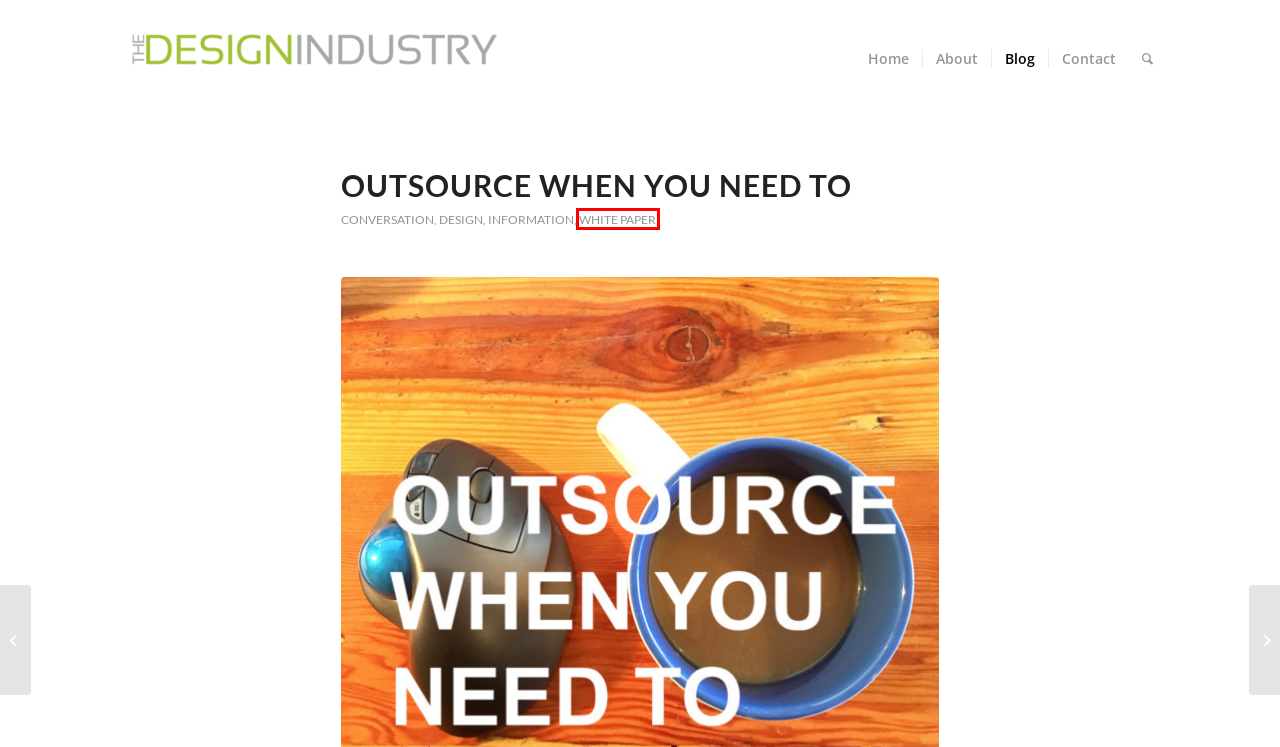You are presented with a screenshot of a webpage with a red bounding box. Select the webpage description that most closely matches the new webpage after clicking the element inside the red bounding box. The options are:
A. Information - Retail & Industrial Design | Paul Hanusiak
B. temp Archives - Retail & Industrial Design | Paul Hanusiak
C. White Paper - Retail & Industrial Design | Paul Hanusiak
D. industrial design Archives - Retail & Industrial Design | Paul Hanusiak
E. outsource Archives - Retail & Industrial Design | Paul Hanusiak
F. Design - Retail & Industrial Design | Paul Hanusiak
G. thedesignindustry, Author at Retail & Industrial Design | Paul Hanusiak
H. Conversation - Retail & Industrial Design | Paul Hanusiak

C